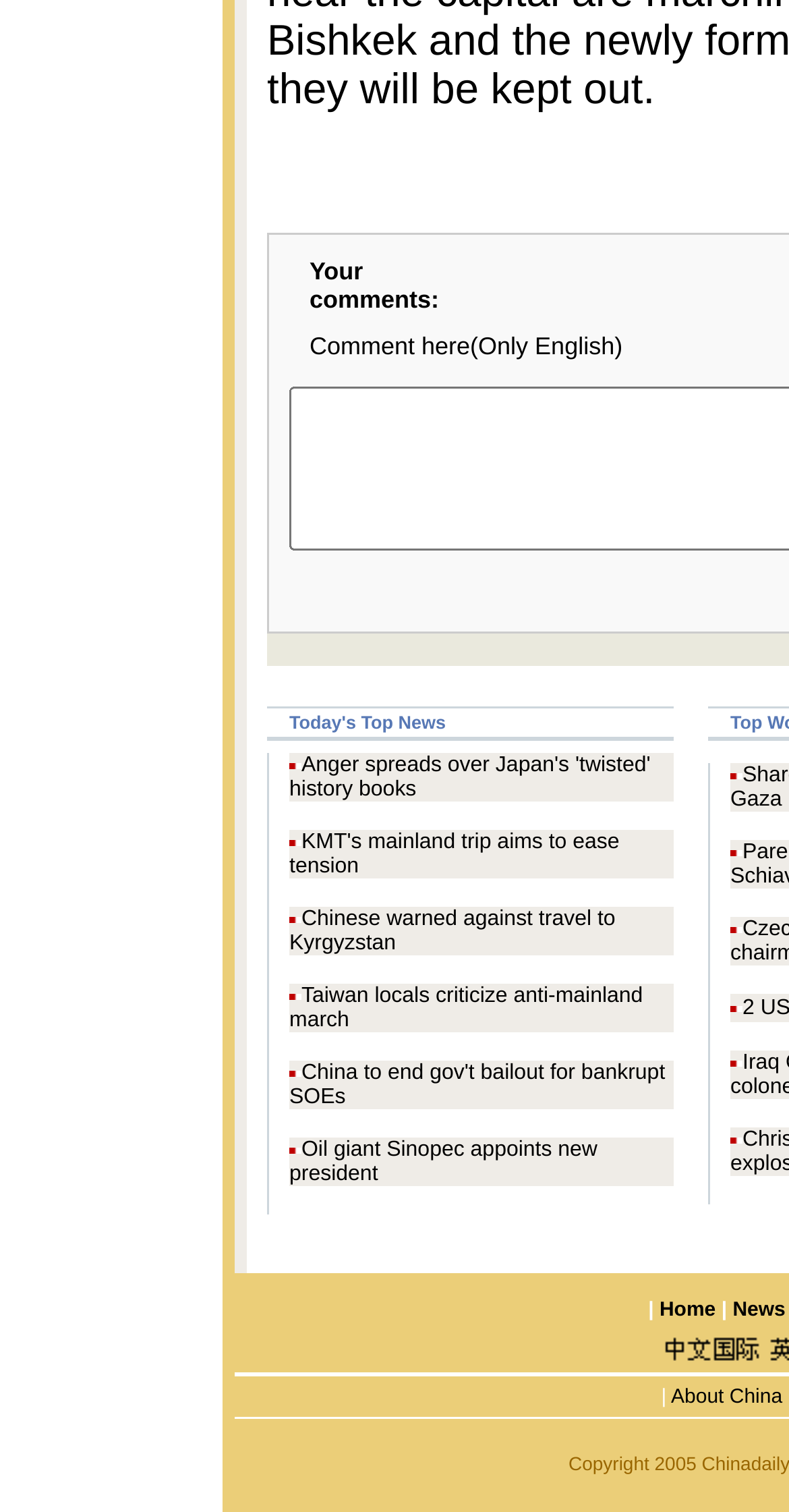Could you locate the bounding box coordinates for the section that should be clicked to accomplish this task: "View 'KMT's mainland trip aims to ease tension'".

[0.367, 0.549, 0.785, 0.581]